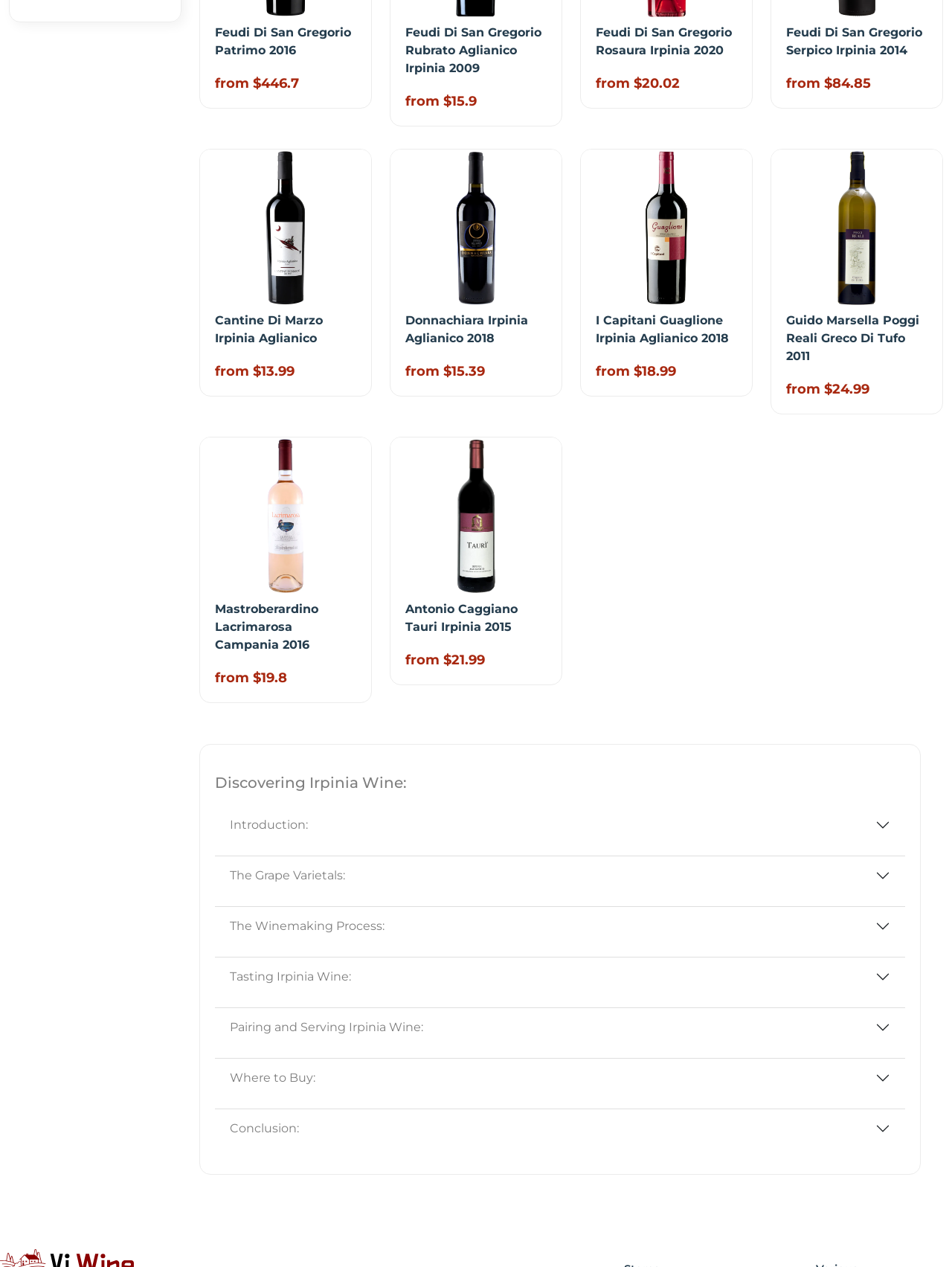Identify the bounding box coordinates for the region of the element that should be clicked to carry out the instruction: "Read about Tasting Irpinia Wine". The bounding box coordinates should be four float numbers between 0 and 1, i.e., [left, top, right, bottom].

[0.226, 0.755, 0.951, 0.786]